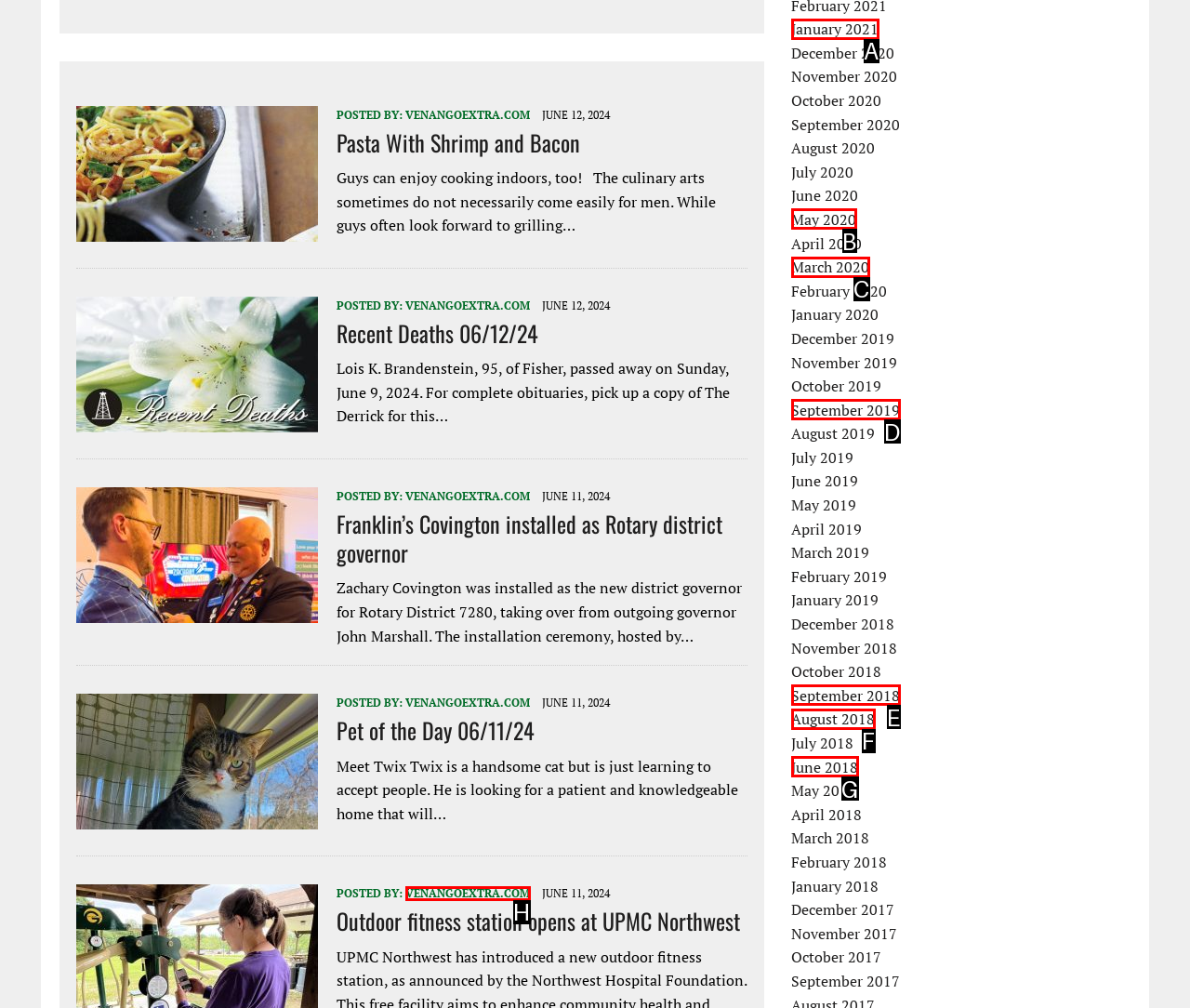From the given choices, determine which HTML element matches the description: May 2020. Reply with the appropriate letter.

B